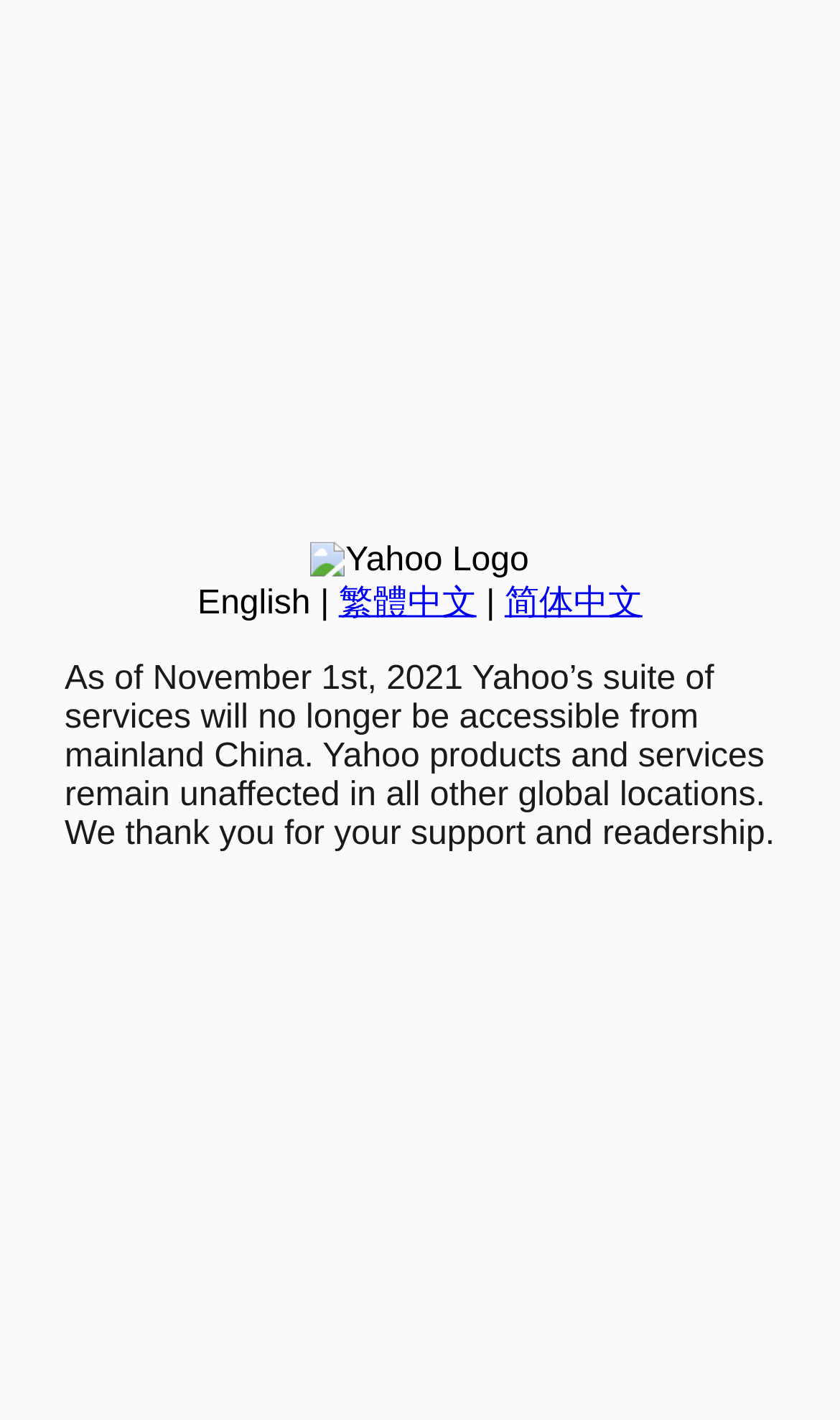Bounding box coordinates are given in the format (top-left x, top-left y, bottom-right x, bottom-right y). All values should be floating point numbers between 0 and 1. Provide the bounding box coordinate for the UI element described as: parent_node: Email name="contact[email]" placeholder="Email"

None